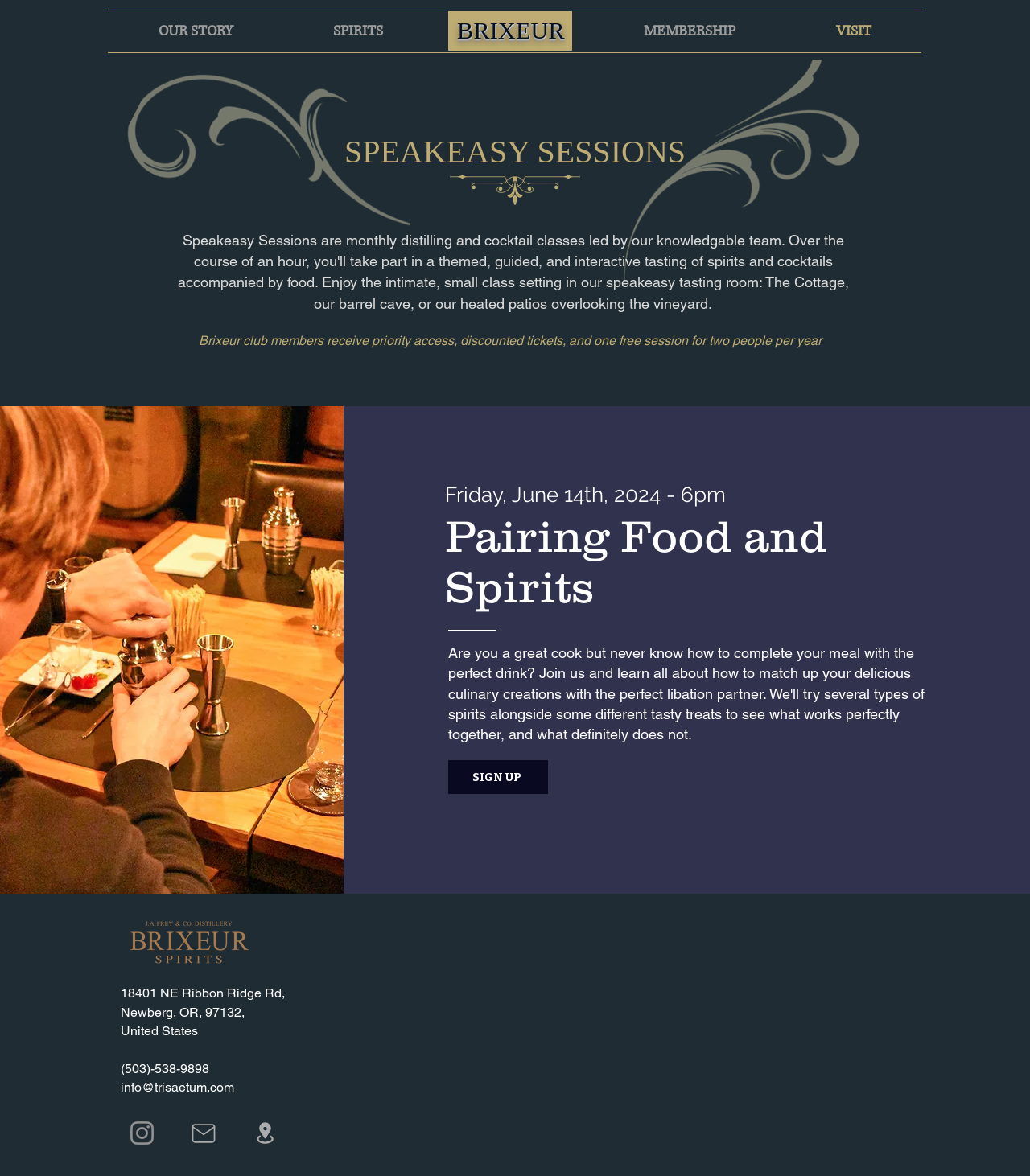What is the benefit of being a Brixeur club member?
Answer the question based on the image using a single word or a brief phrase.

Priority access and discounted tickets